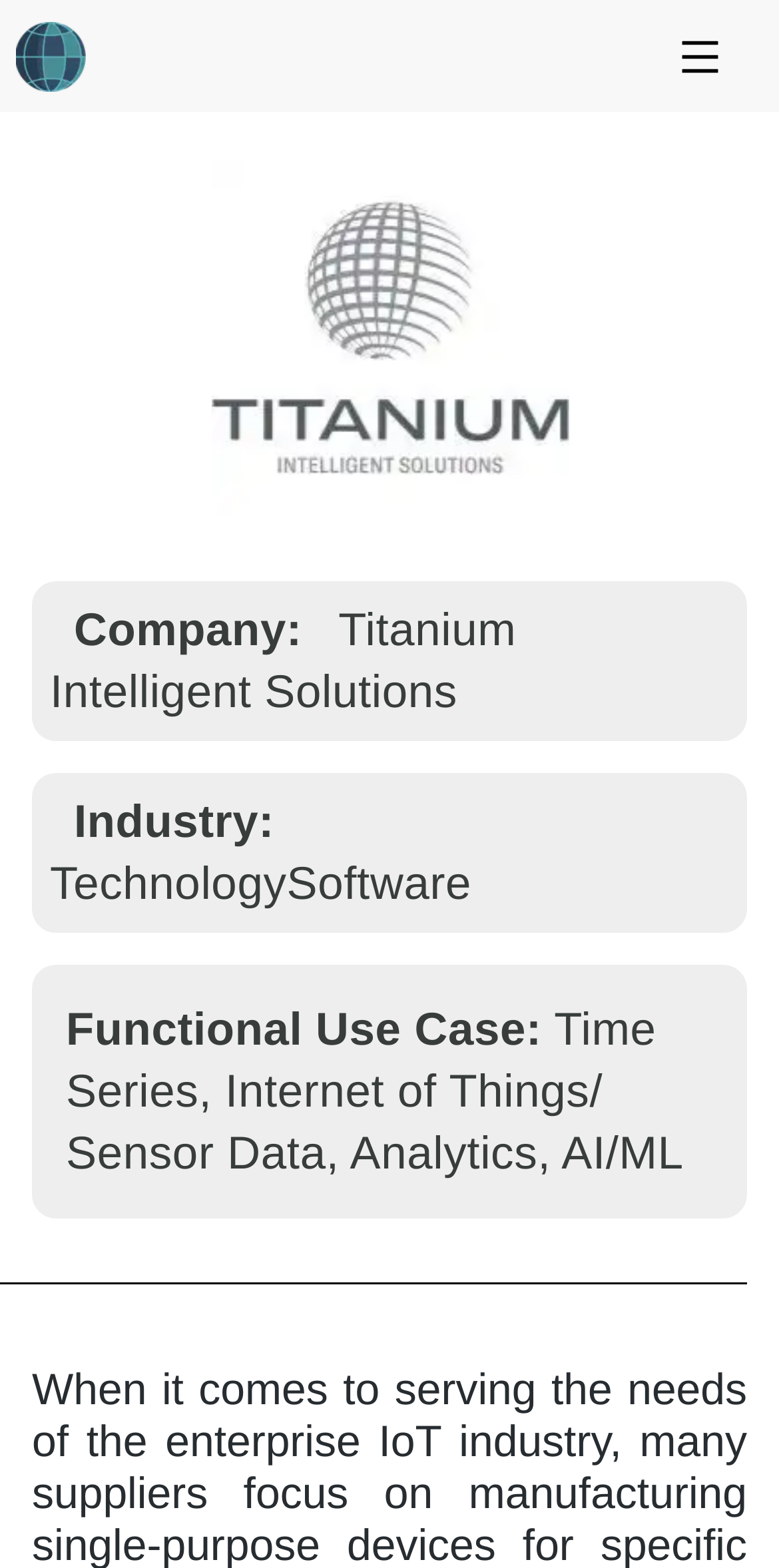Please give a succinct answer to the question in one word or phrase:
Is there an illustration image on the webpage?

Yes